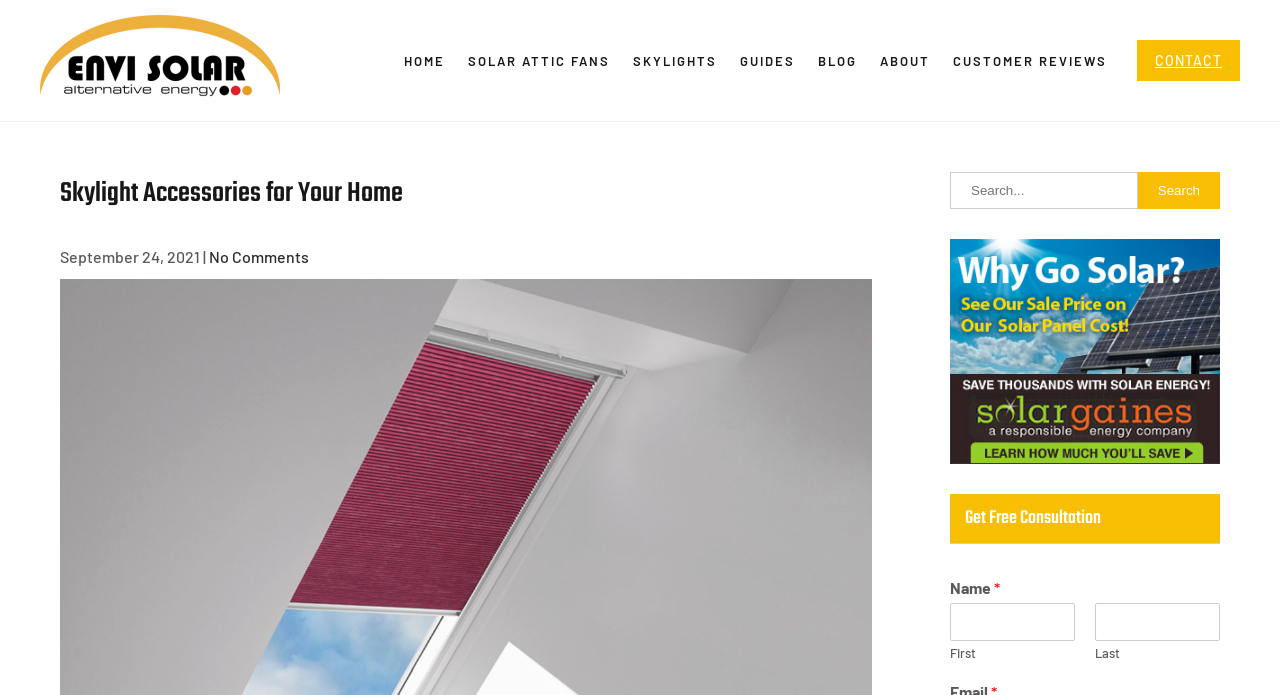Please locate the bounding box coordinates for the element that should be clicked to achieve the following instruction: "go to the home page". Ensure the coordinates are given as four float numbers between 0 and 1, i.e., [left, top, right, bottom].

[0.308, 0.053, 0.355, 0.122]